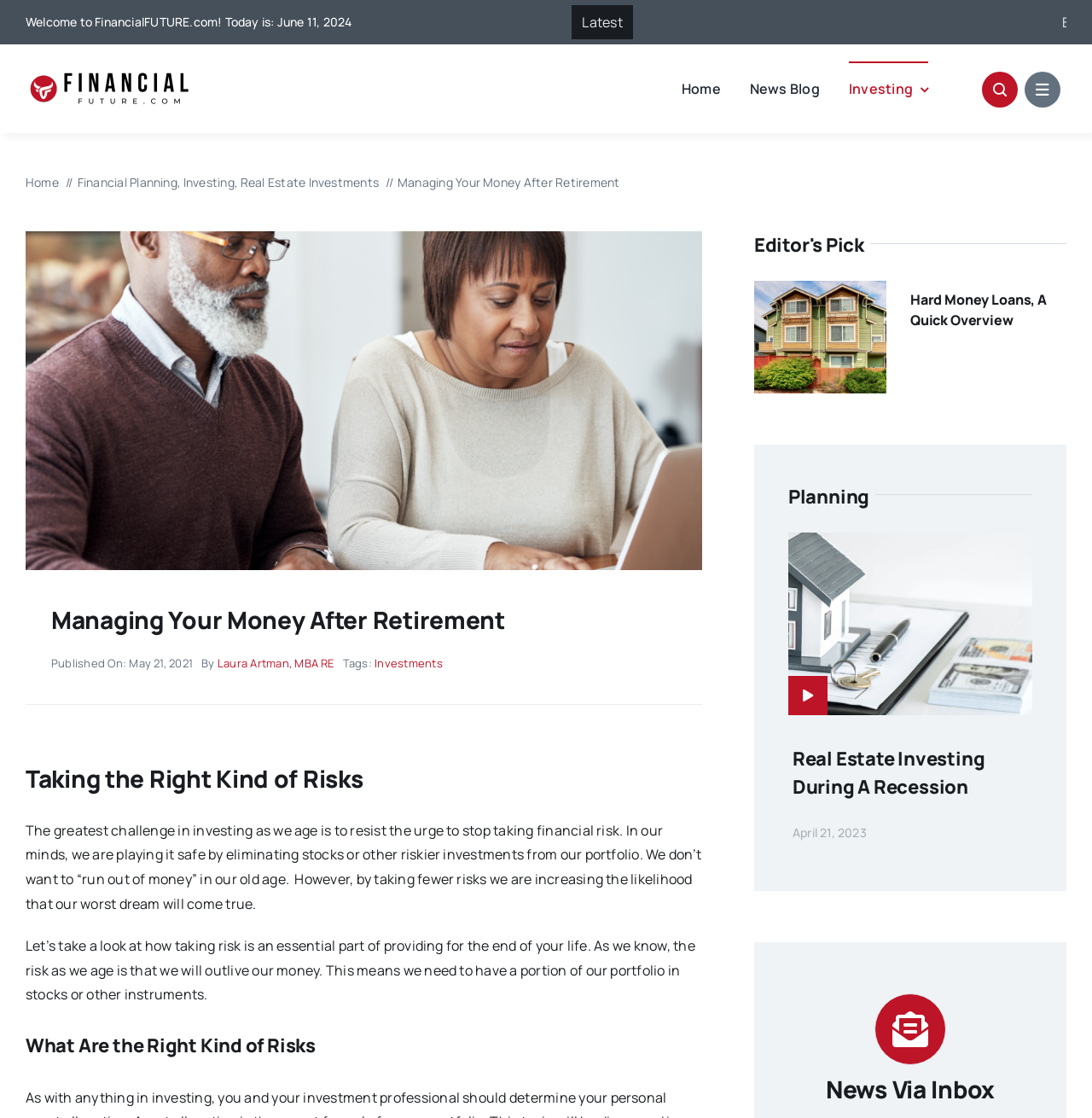Identify the bounding box coordinates necessary to click and complete the given instruction: "Click on 'COLUMN ARCHIVES'".

None